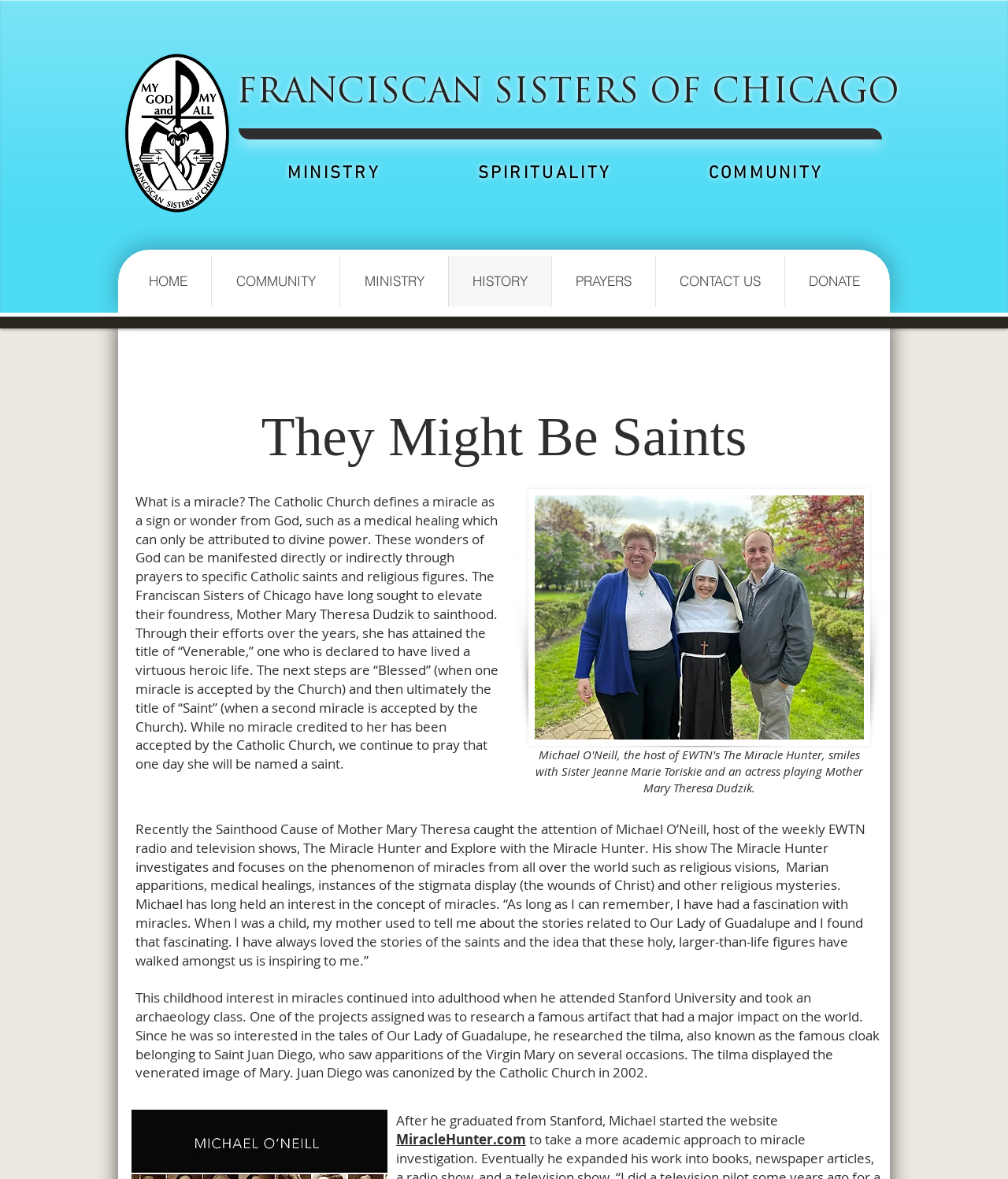Specify the bounding box coordinates of the area to click in order to execute this command: 'Contact the Franciscan Sisters of Chicago'. The coordinates should consist of four float numbers ranging from 0 to 1, and should be formatted as [left, top, right, bottom].

[0.65, 0.217, 0.778, 0.26]